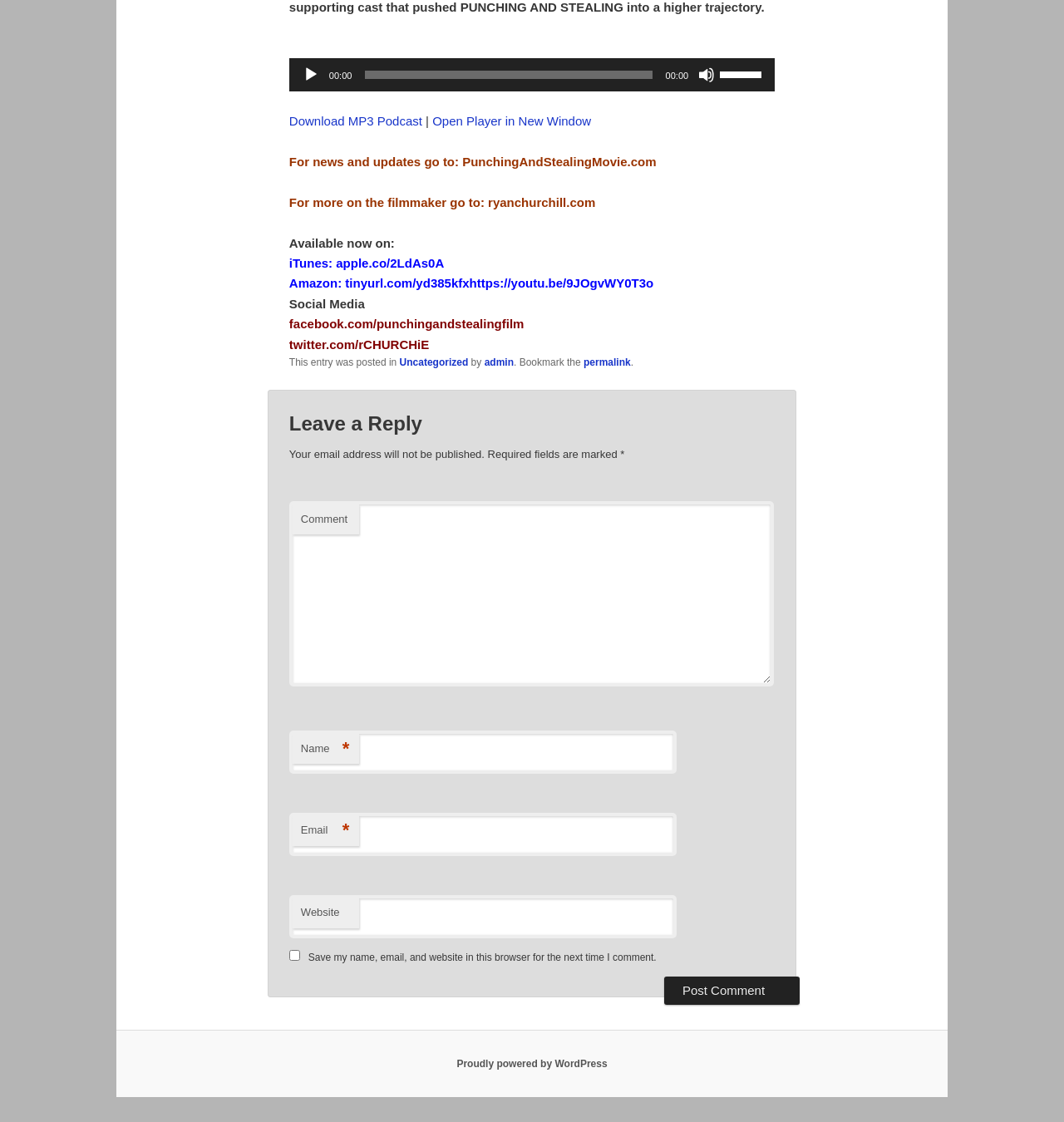Locate the UI element described by name="submit" value="Post Comment" in the provided webpage screenshot. Return the bounding box coordinates in the format (top-left x, top-left y, bottom-right x, bottom-right y), ensuring all values are between 0 and 1.

[0.624, 0.87, 0.752, 0.896]